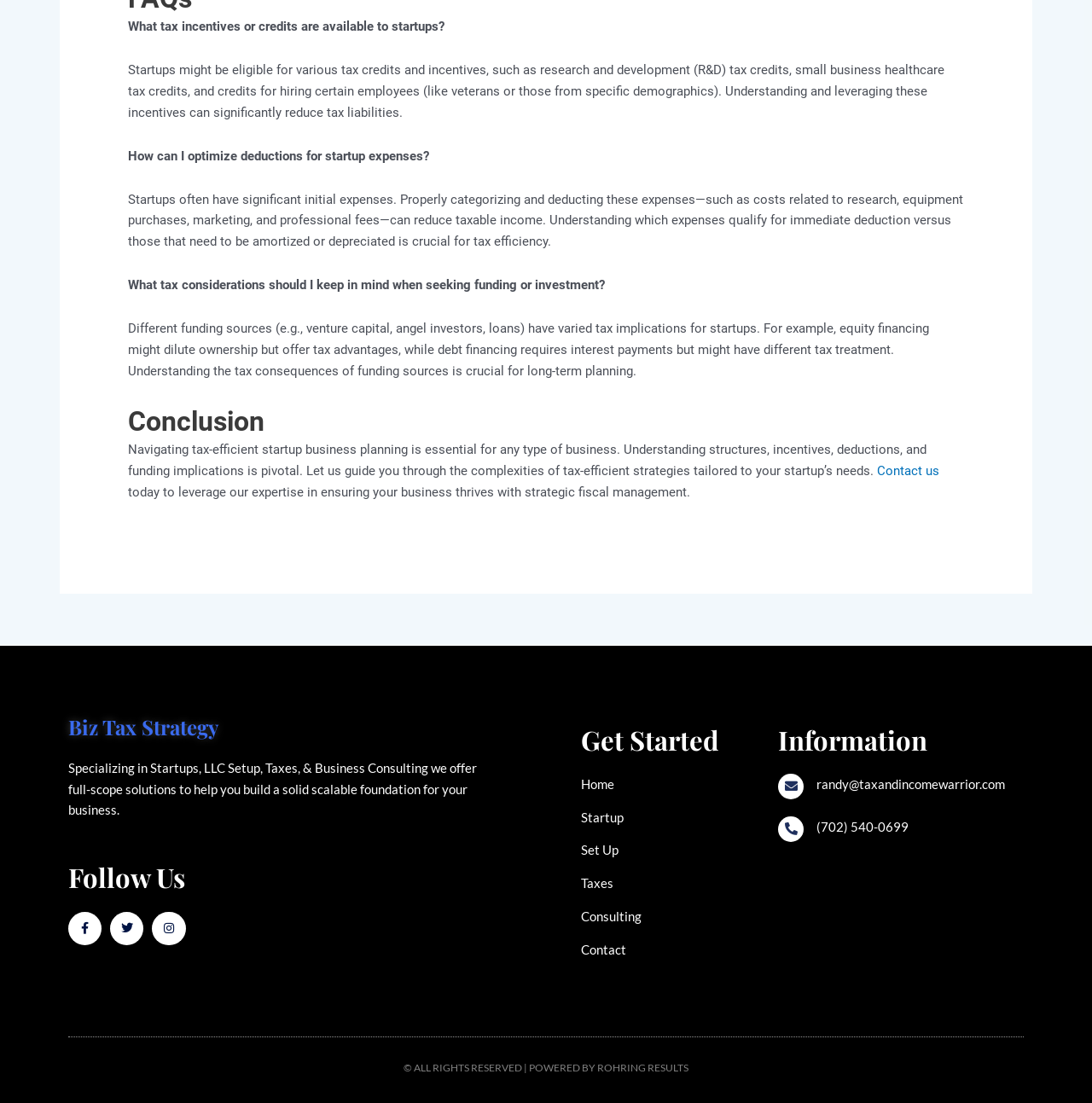What is the purpose of the 'Contact us' link?
Please provide a single word or phrase based on the screenshot.

To get in touch with the company